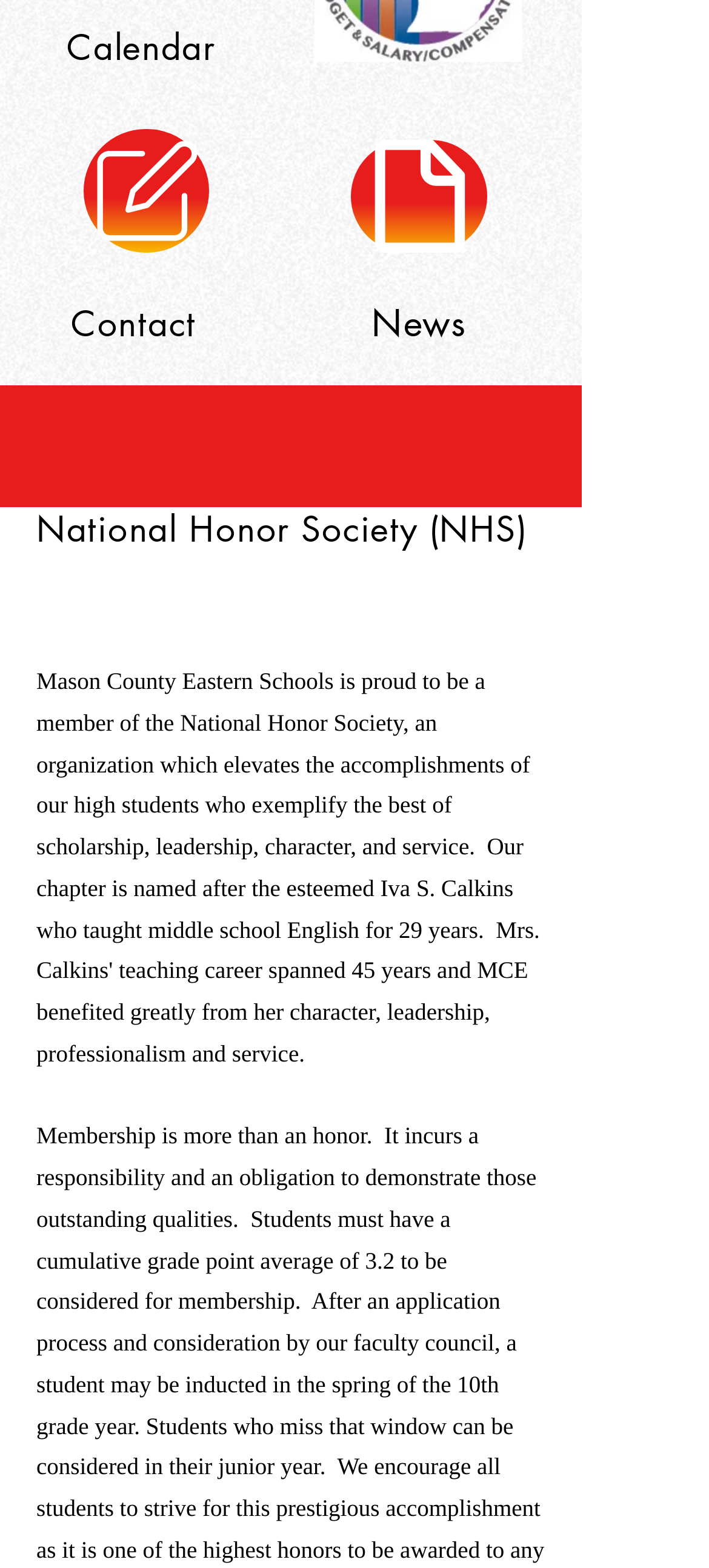Determine the bounding box coordinates for the HTML element described here: "News".

[0.495, 0.089, 0.687, 0.161]